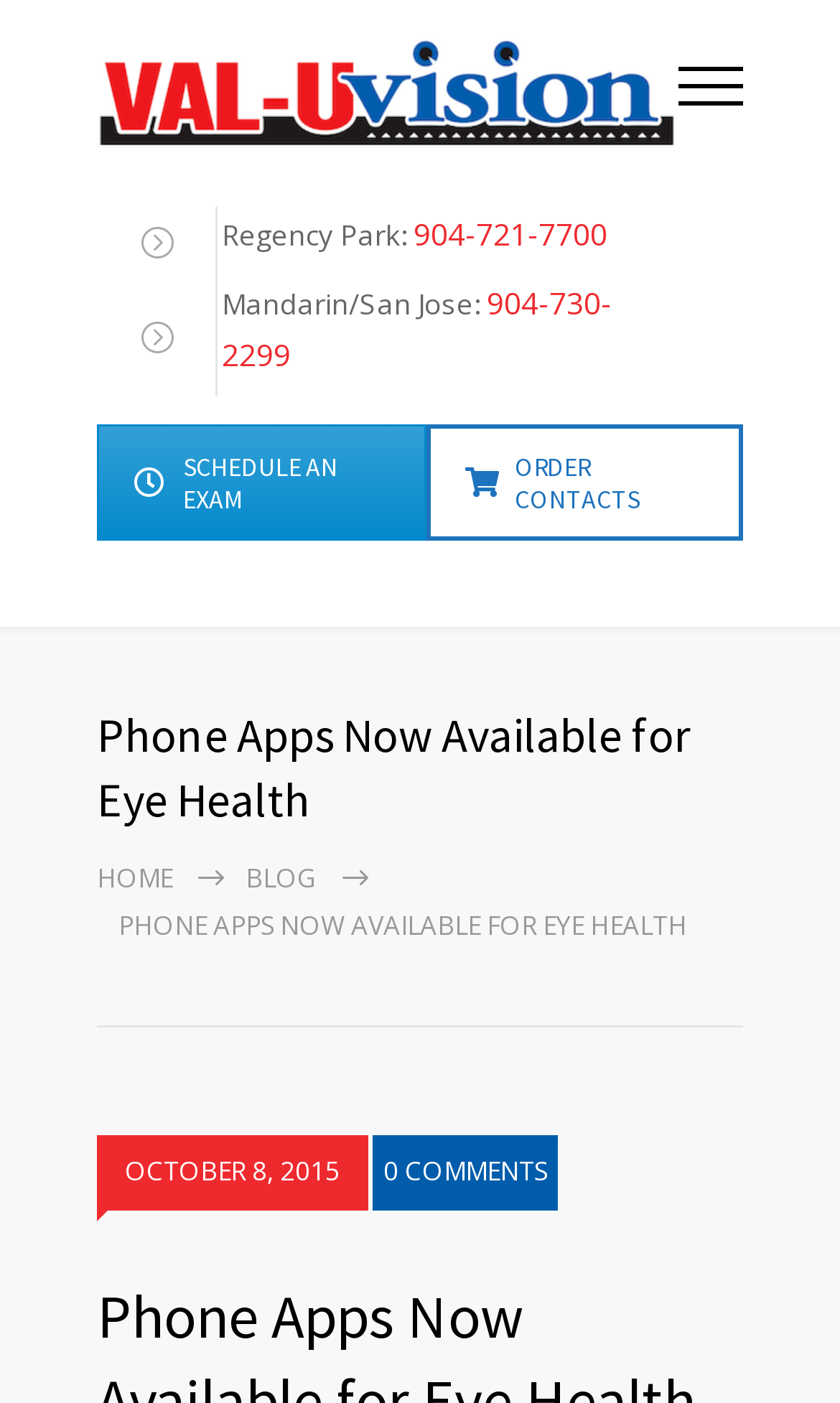Identify the bounding box coordinates of the area you need to click to perform the following instruction: "View comments".

[0.444, 0.809, 0.664, 0.863]